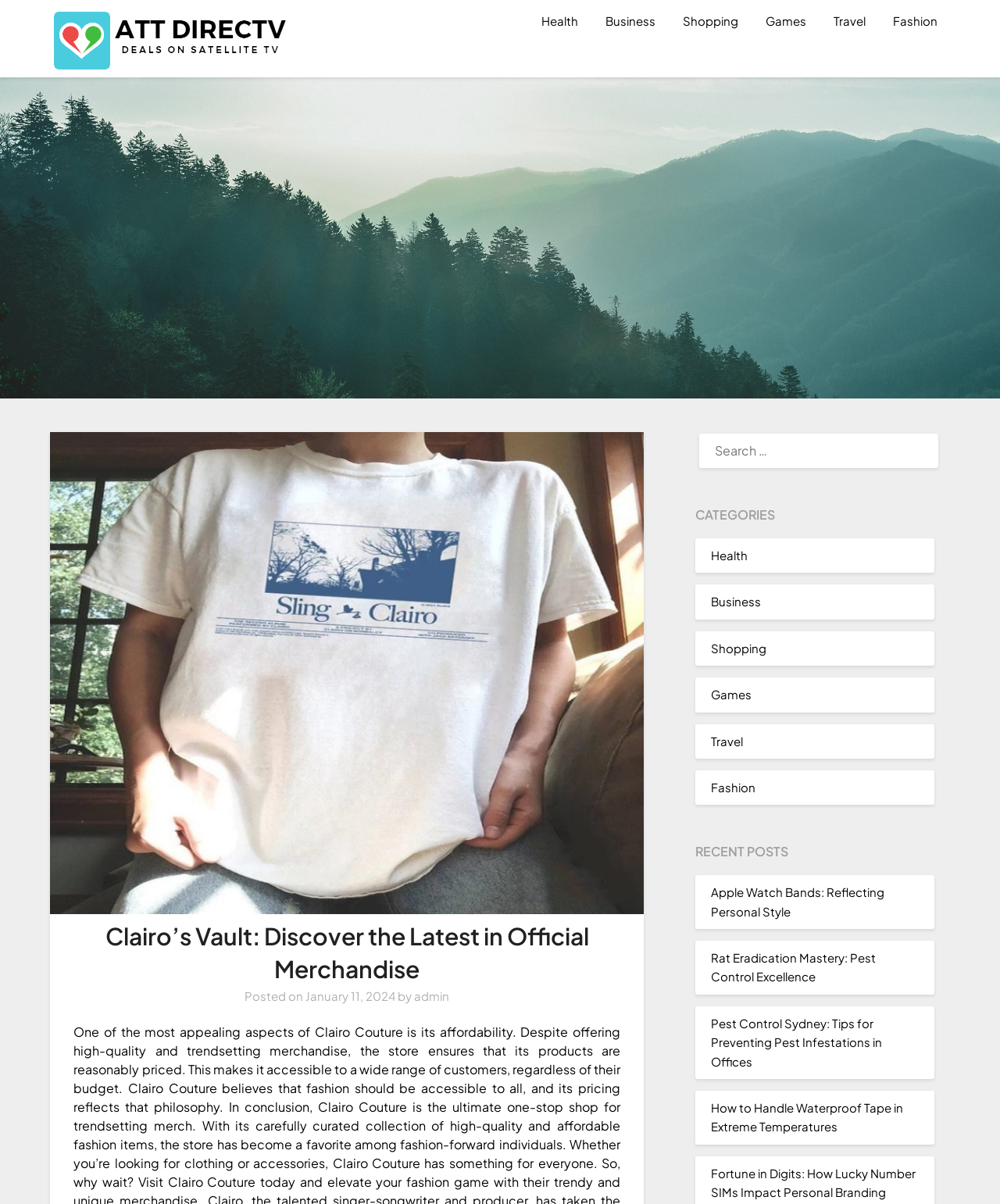Can you find the bounding box coordinates for the UI element given this description: "alt="Att Directv""? Provide the coordinates as four float numbers between 0 and 1: [left, top, right, bottom].

[0.05, 0.006, 0.288, 0.064]